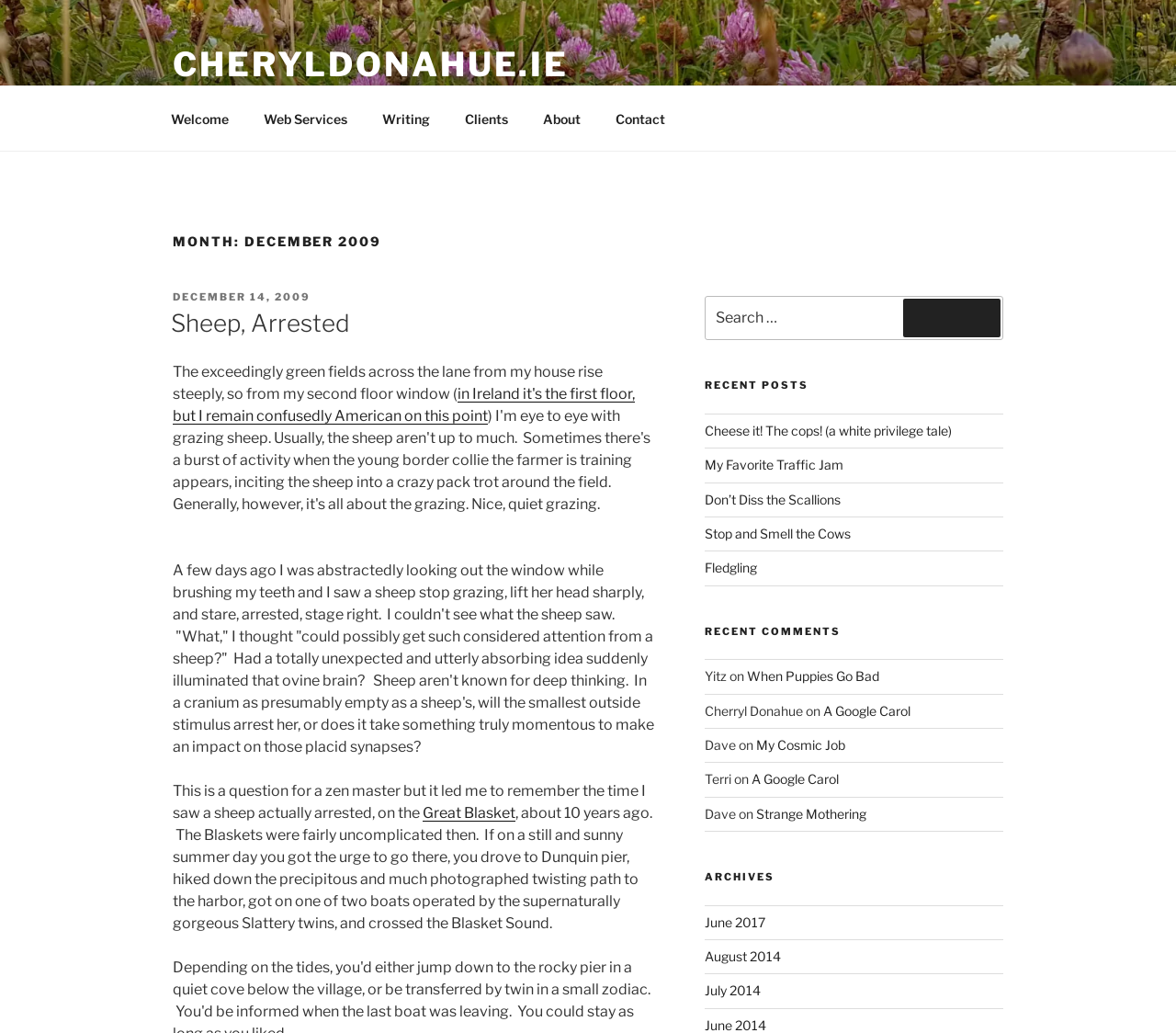Identify the bounding box coordinates of the region that should be clicked to execute the following instruction: "Read the 'Sheep, Arrested' post".

[0.147, 0.297, 0.556, 0.33]